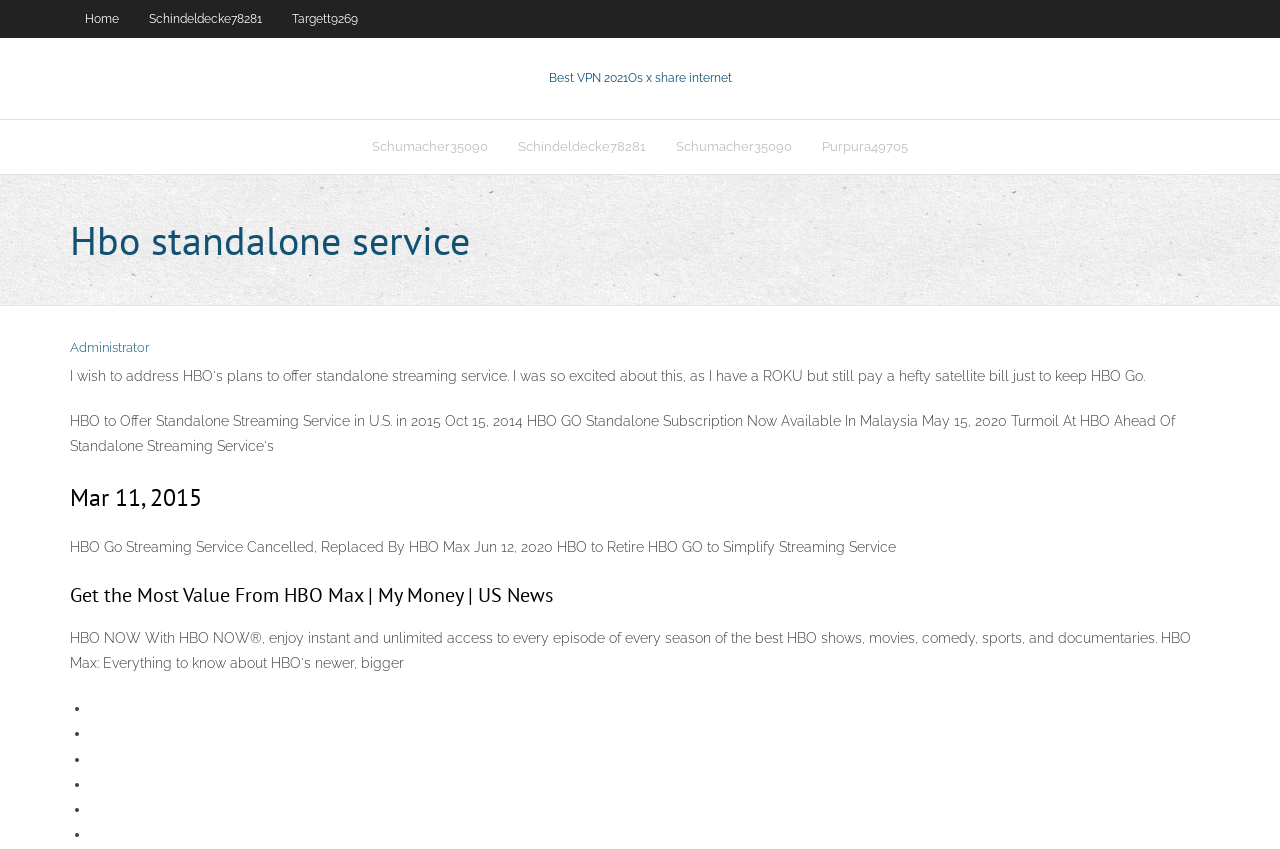Answer the following query with a single word or phrase:
How many list markers are there in the webpage?

6